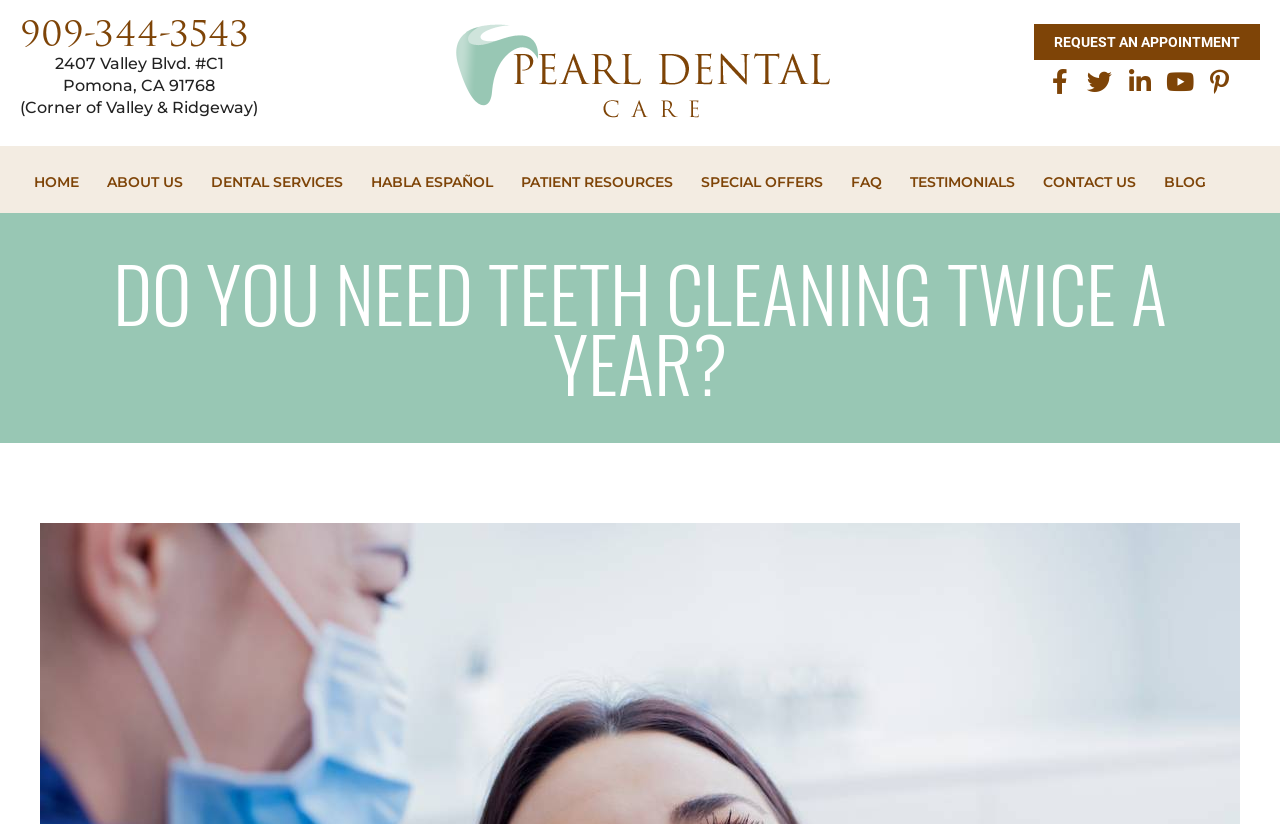Identify the bounding box of the HTML element described as: "Facebook-f".

[0.818, 0.084, 0.849, 0.132]